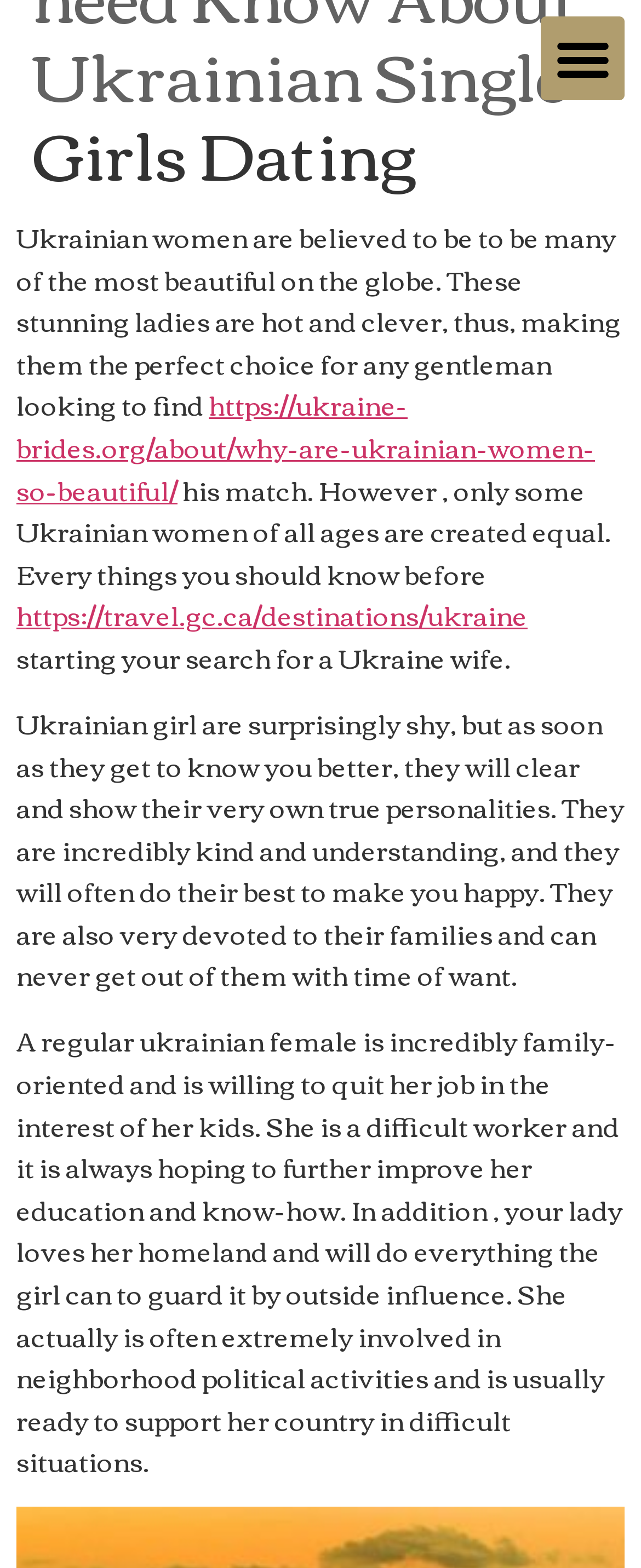What is a Ukrainian woman's attitude towards her homeland?
Provide a detailed and extensive answer to the question.

According to the webpage, a Ukrainian woman loves her homeland and will do everything she can to protect it from outside influence, often getting involved in local political activities to support her country.